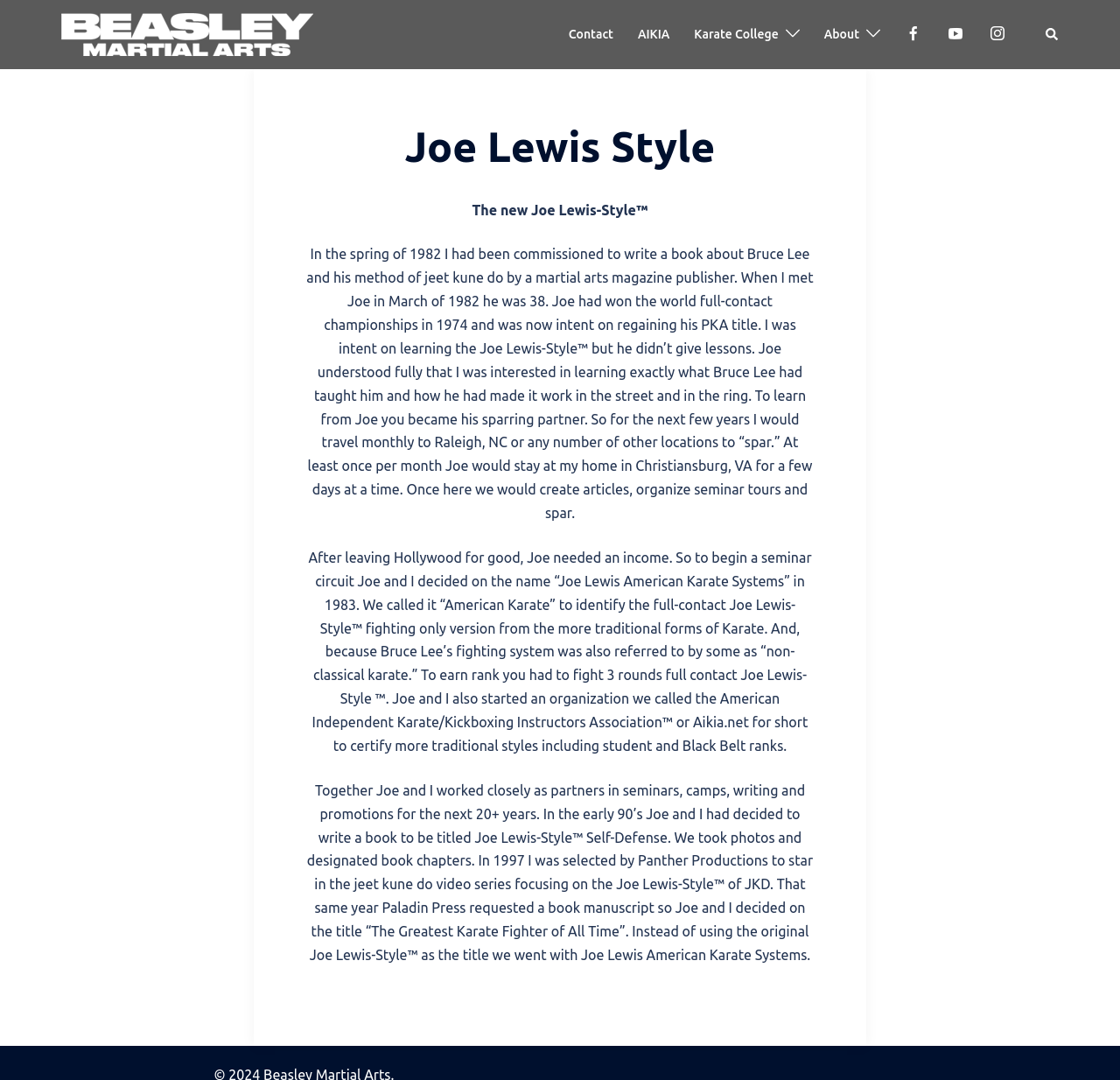Who is the author of the book about Bruce Lee?
Examine the webpage screenshot and provide an in-depth answer to the question.

Although the text mentions that the author was commissioned to write a book about Bruce Lee, it does not explicitly mention the author's name.